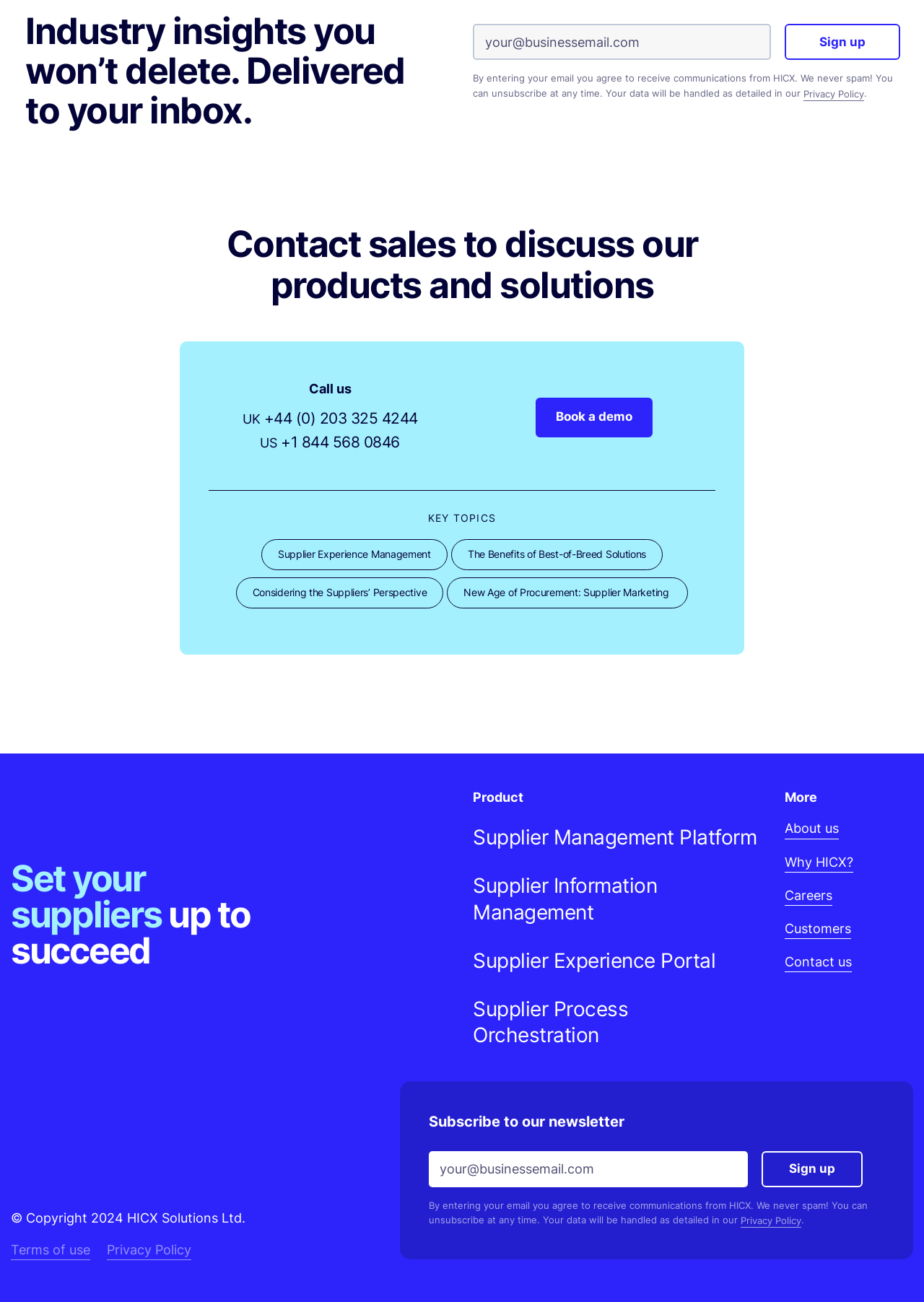Provide a one-word or one-phrase answer to the question:
What certifications does HICX Solutions Ltd hold?

ISO 27001, Cyberessentials, SOC 1 Type 1